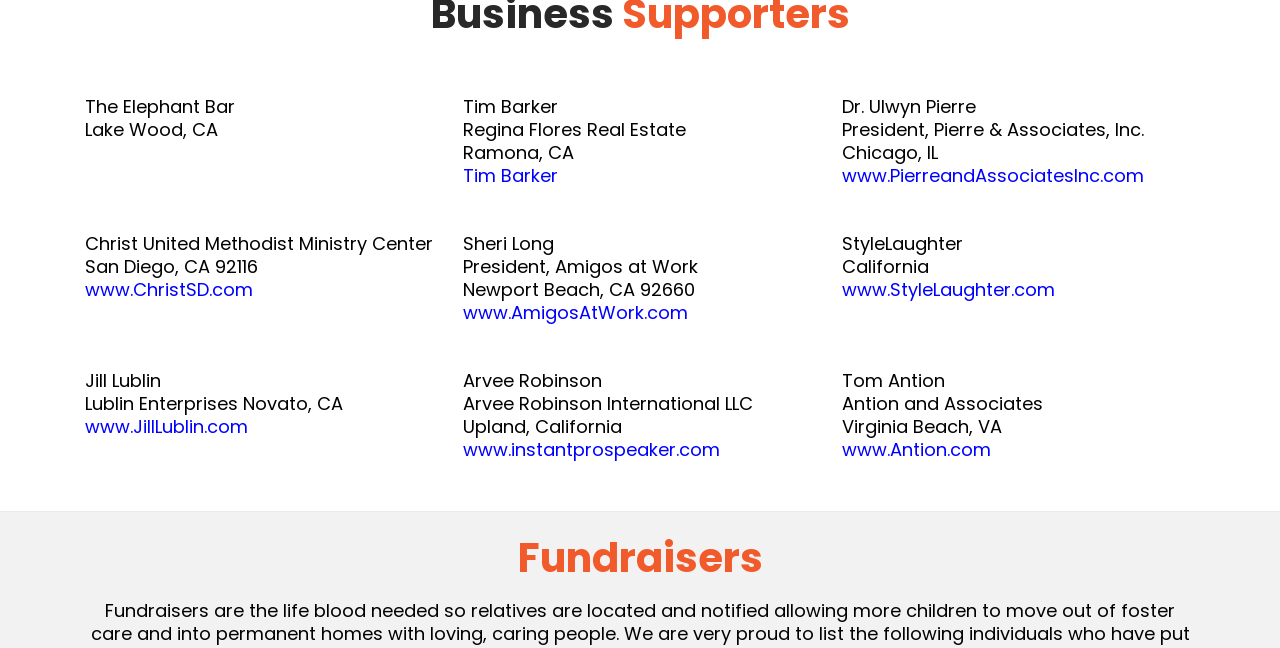Extract the bounding box coordinates for the UI element described by the text: "Tim Barker". The coordinates should be in the form of [left, top, right, bottom] with values between 0 and 1.

[0.362, 0.252, 0.436, 0.291]